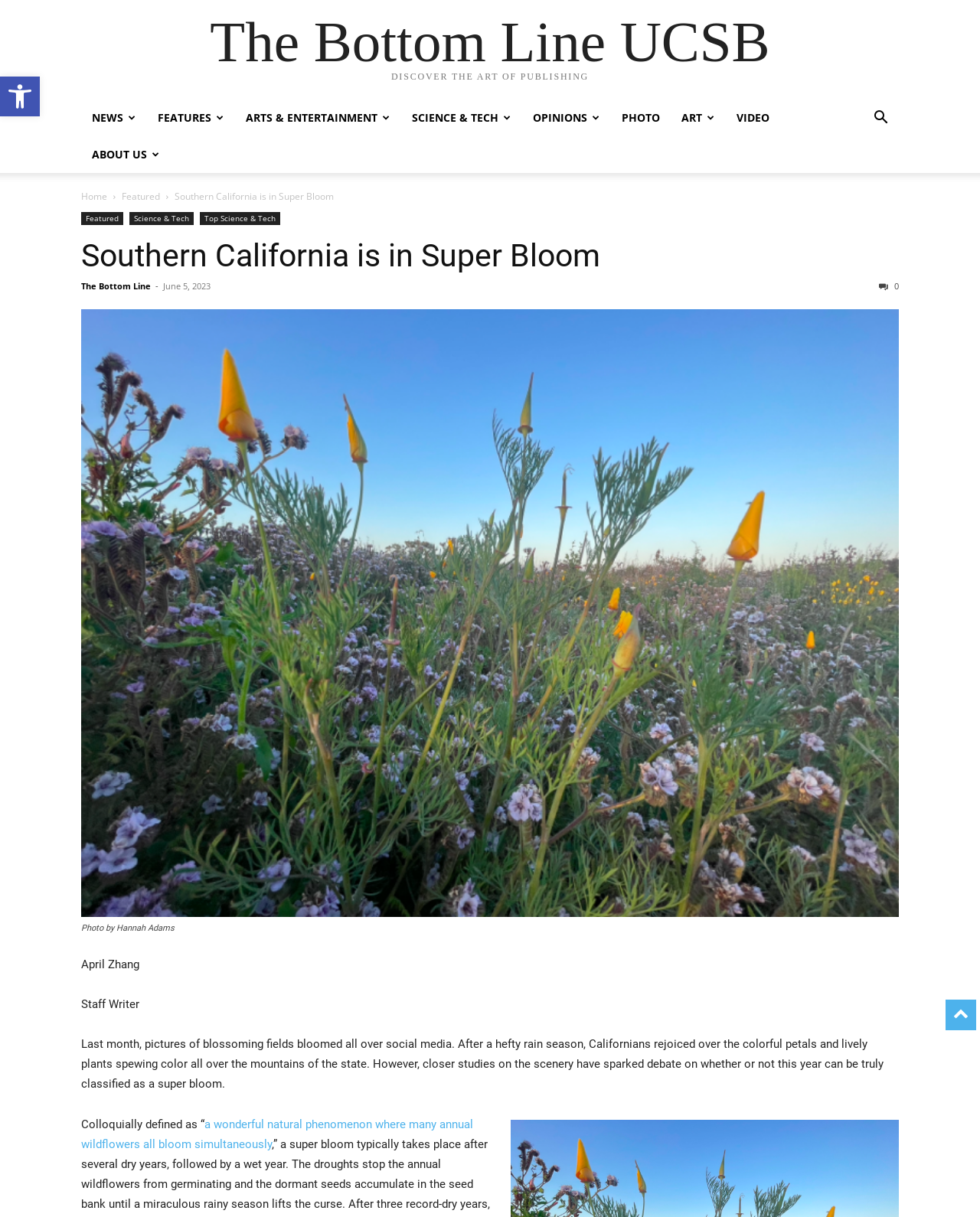Could you specify the bounding box coordinates for the clickable section to complete the following instruction: "Read the article 'Southern California is in Super Bloom'"?

[0.083, 0.195, 0.612, 0.225]